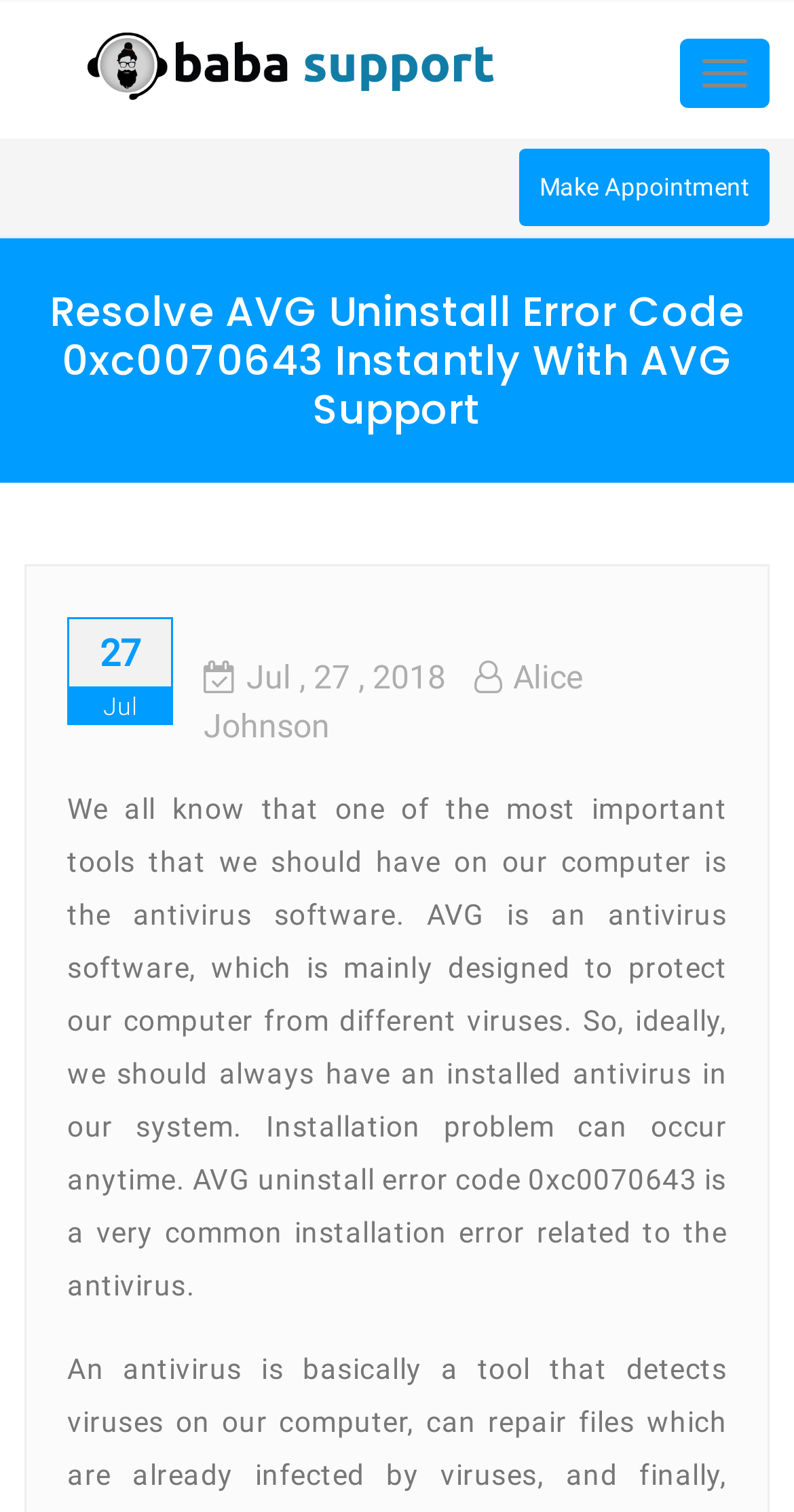What is the phone number to contact AVG Support?
Please provide a single word or phrase based on the screenshot.

+1-888-796-4002